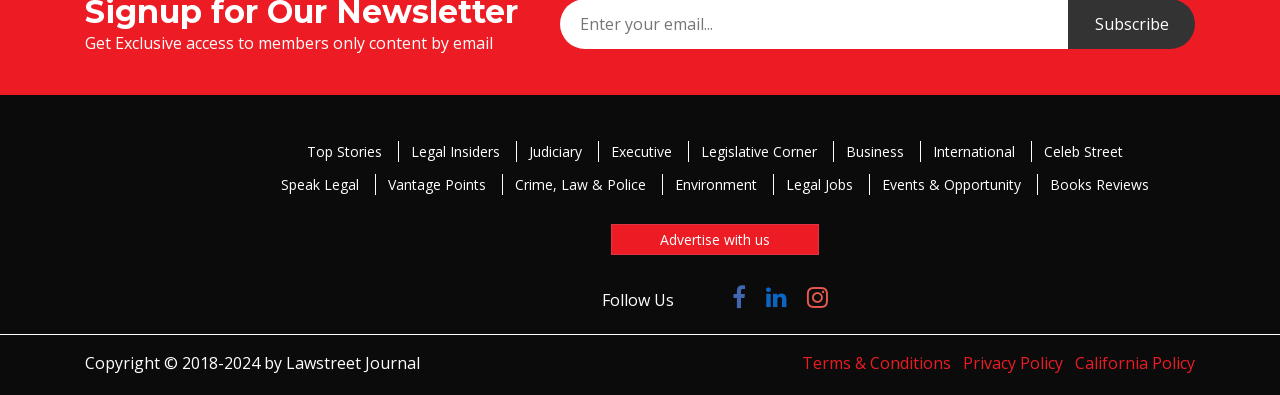What are the main categories on the website?
Refer to the image and answer the question using a single word or phrase.

Top Stories, Legal Insiders, Judiciary, etc.